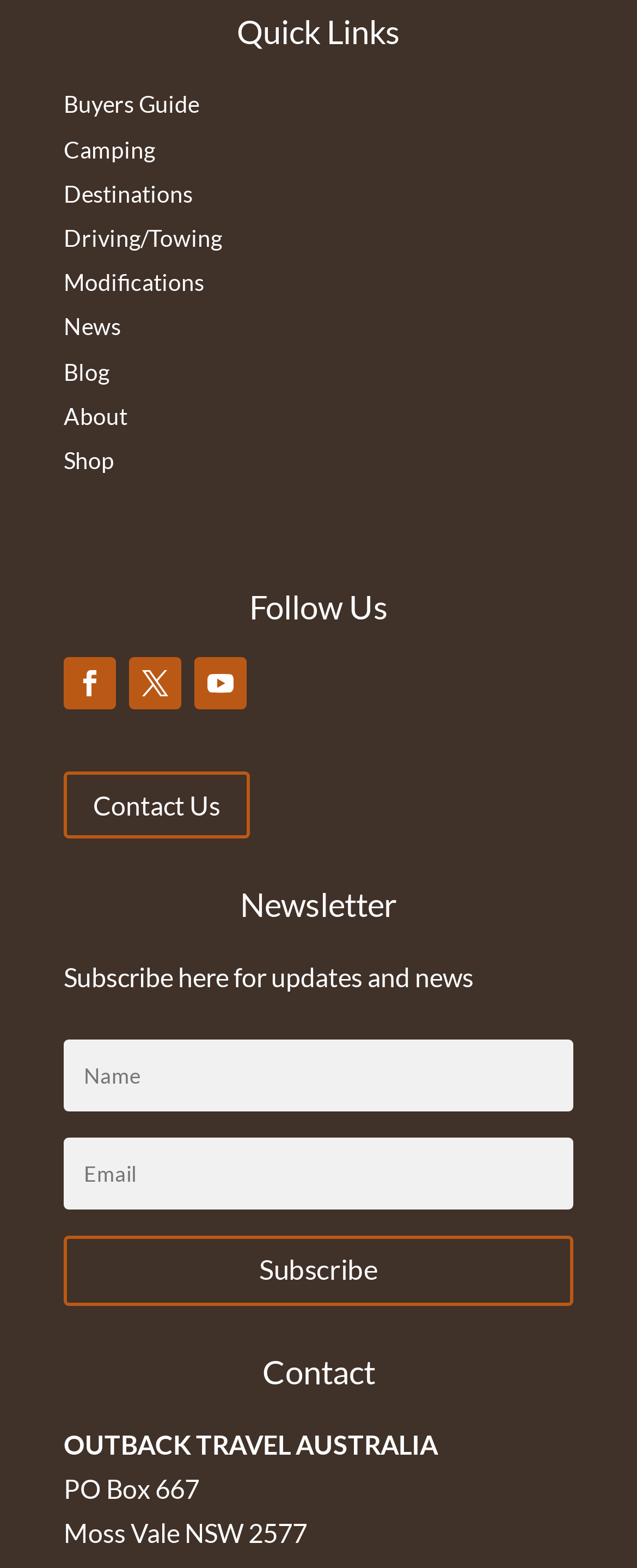Please find the bounding box coordinates of the clickable region needed to complete the following instruction: "Subscribe to the newsletter". The bounding box coordinates must consist of four float numbers between 0 and 1, i.e., [left, top, right, bottom].

[0.1, 0.788, 0.9, 0.833]